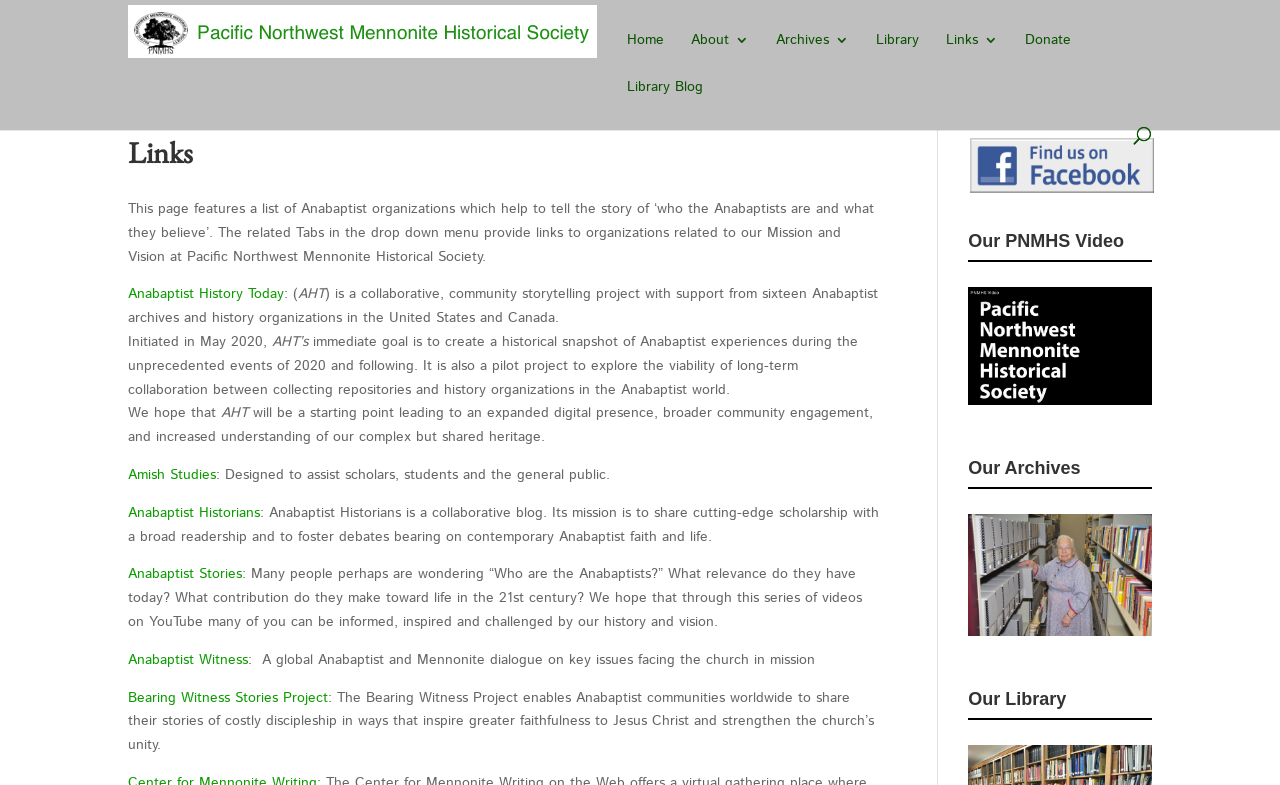Please locate the bounding box coordinates for the element that should be clicked to achieve the following instruction: "Visit the 'Anabaptist History Today' page". Ensure the coordinates are given as four float numbers between 0 and 1, i.e., [left, top, right, bottom].

[0.1, 0.362, 0.222, 0.388]